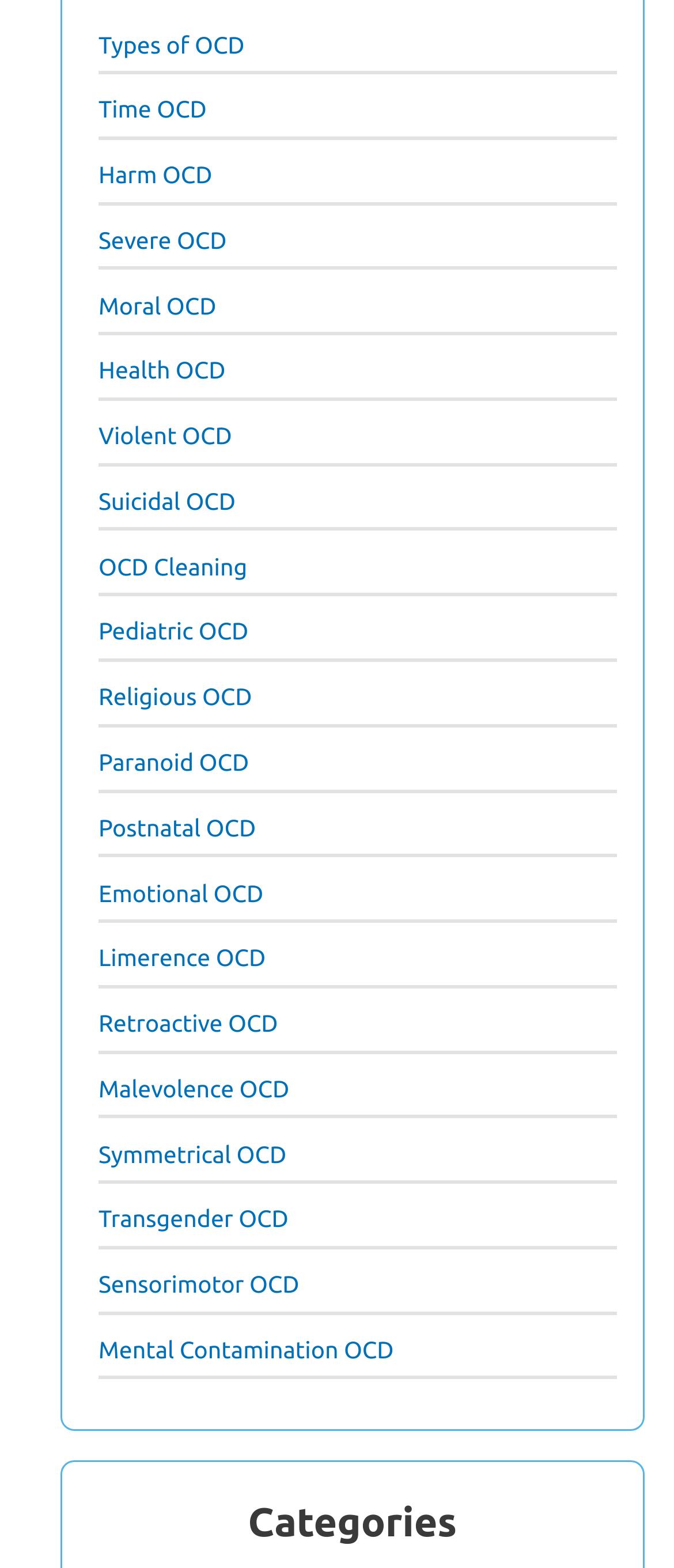How many links are present in the navigation section?
Answer the question using a single word or phrase, according to the image.

25